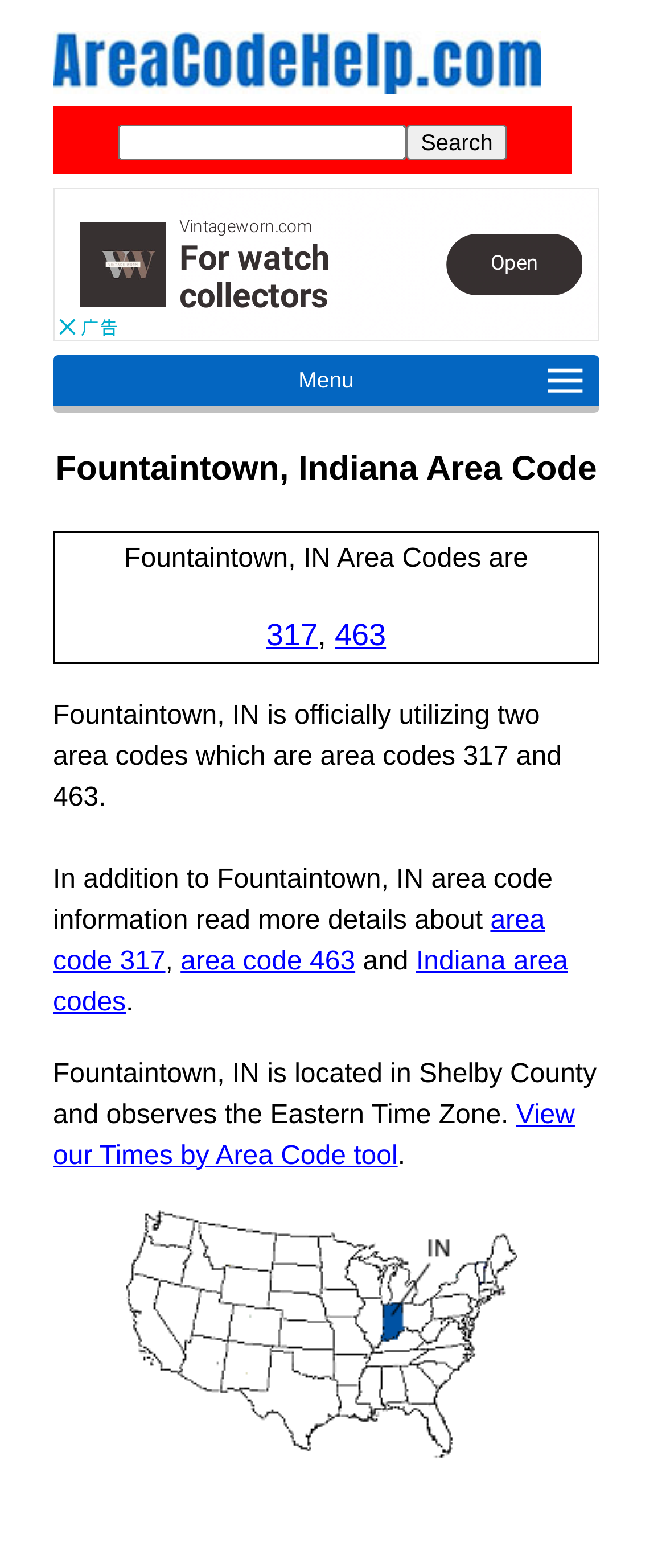What county is Fountaintown, IN located in?
Please answer using one word or phrase, based on the screenshot.

Shelby County